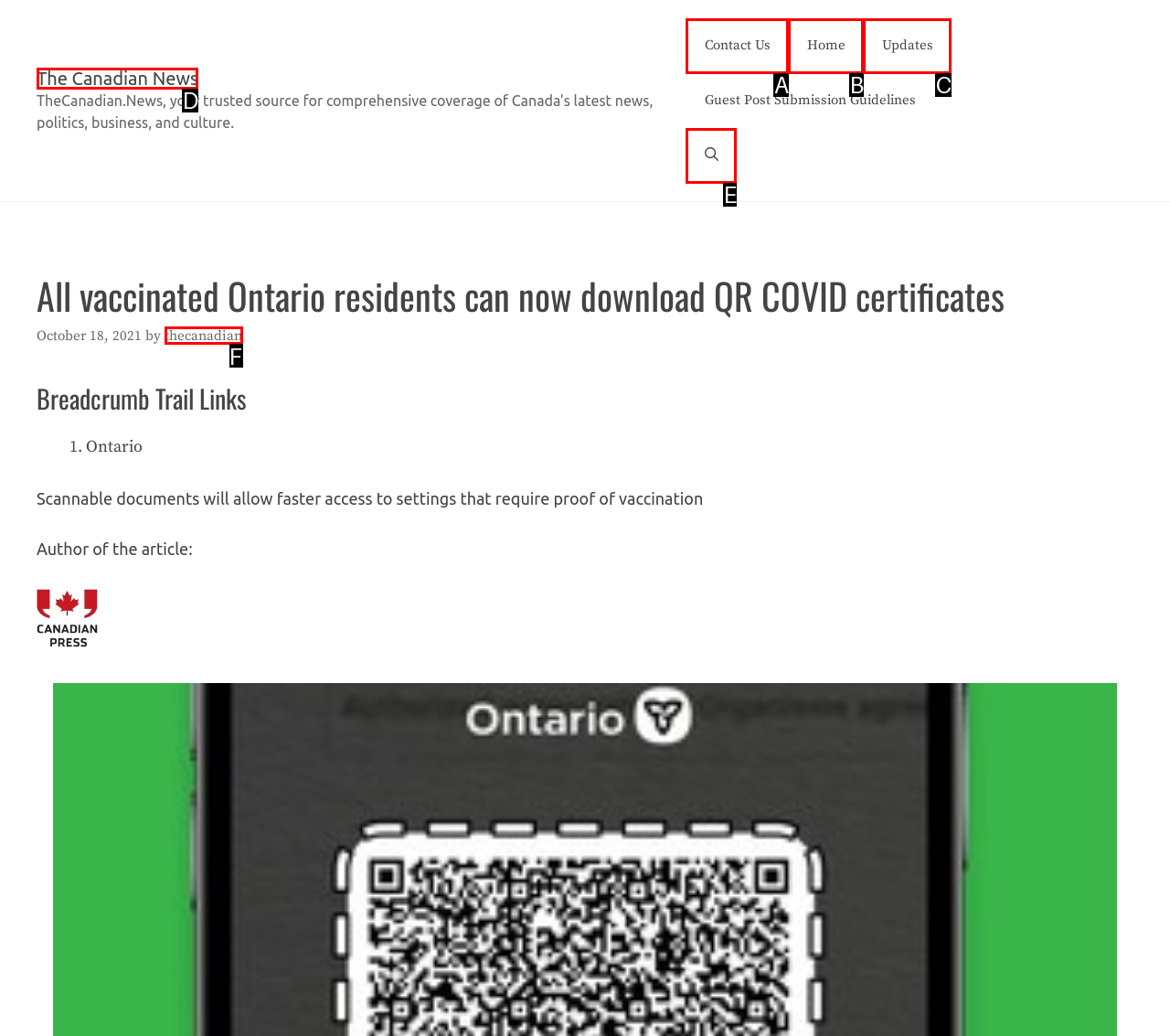Determine which UI element matches this description: Contact Us
Reply with the appropriate option's letter.

A